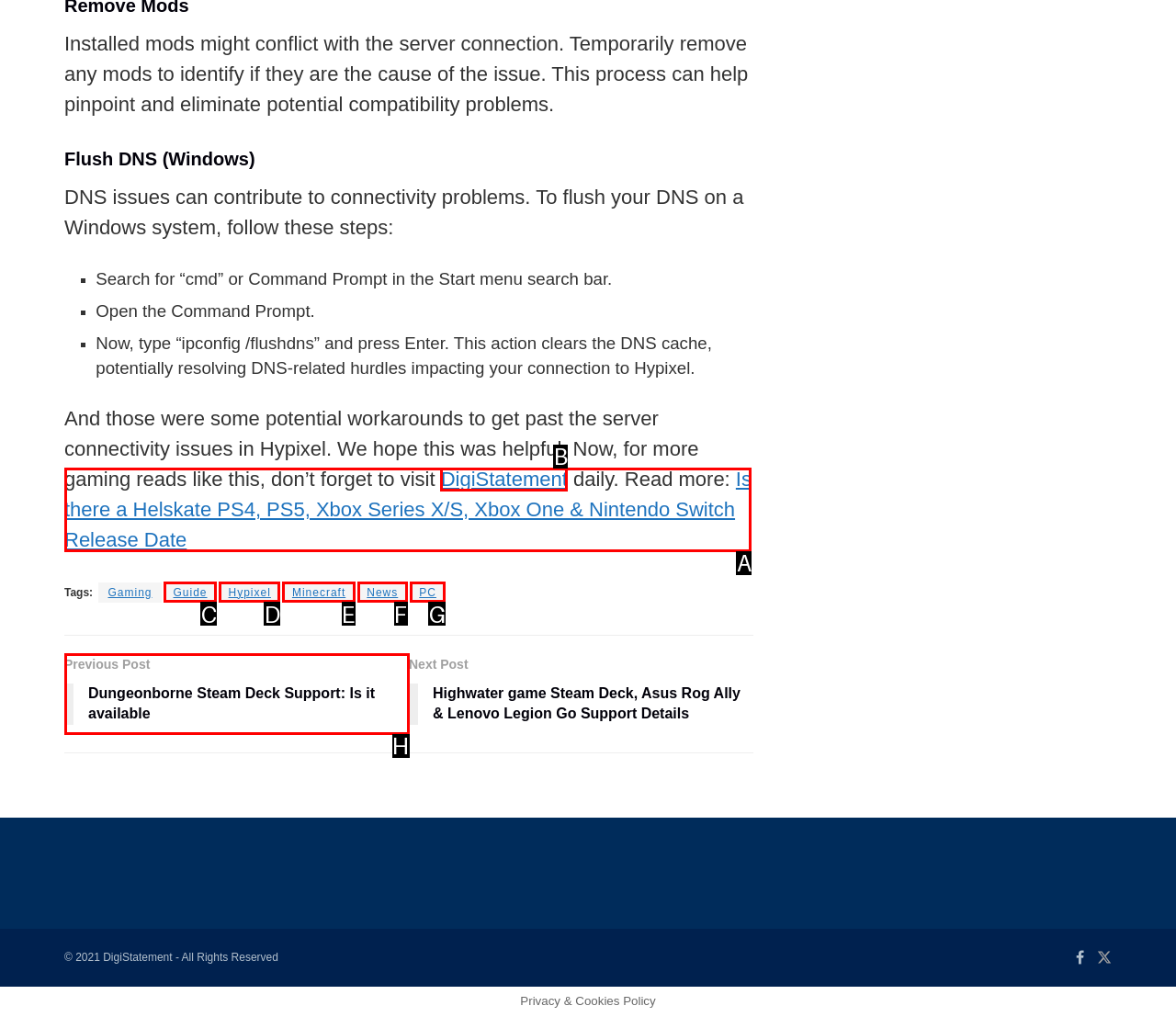Select the letter of the element you need to click to complete this task: Visit the 'Previous Post Dungeonborne Steam Deck Support: Is it available'
Answer using the letter from the specified choices.

H